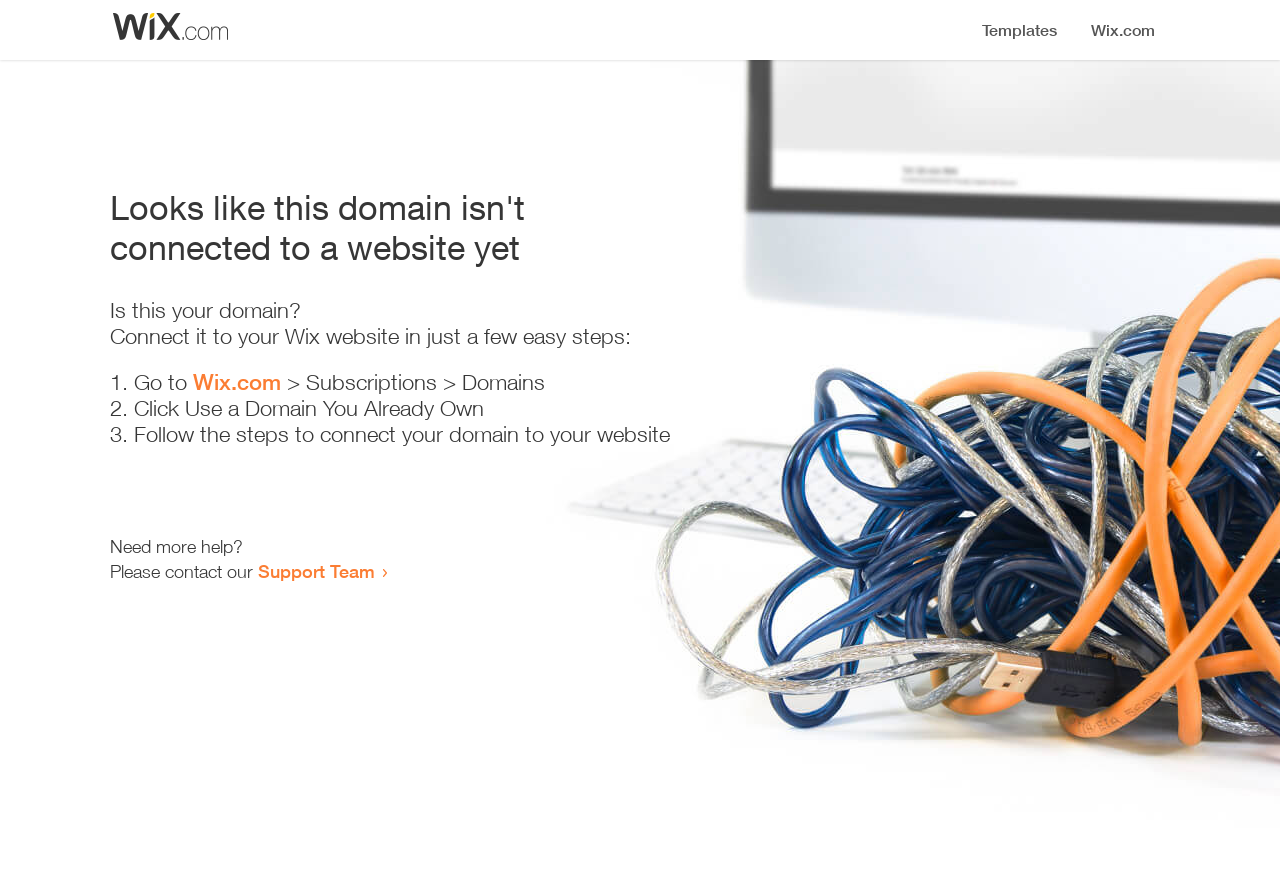Using the provided element description "Wix.com", determine the bounding box coordinates of the UI element.

[0.151, 0.42, 0.22, 0.45]